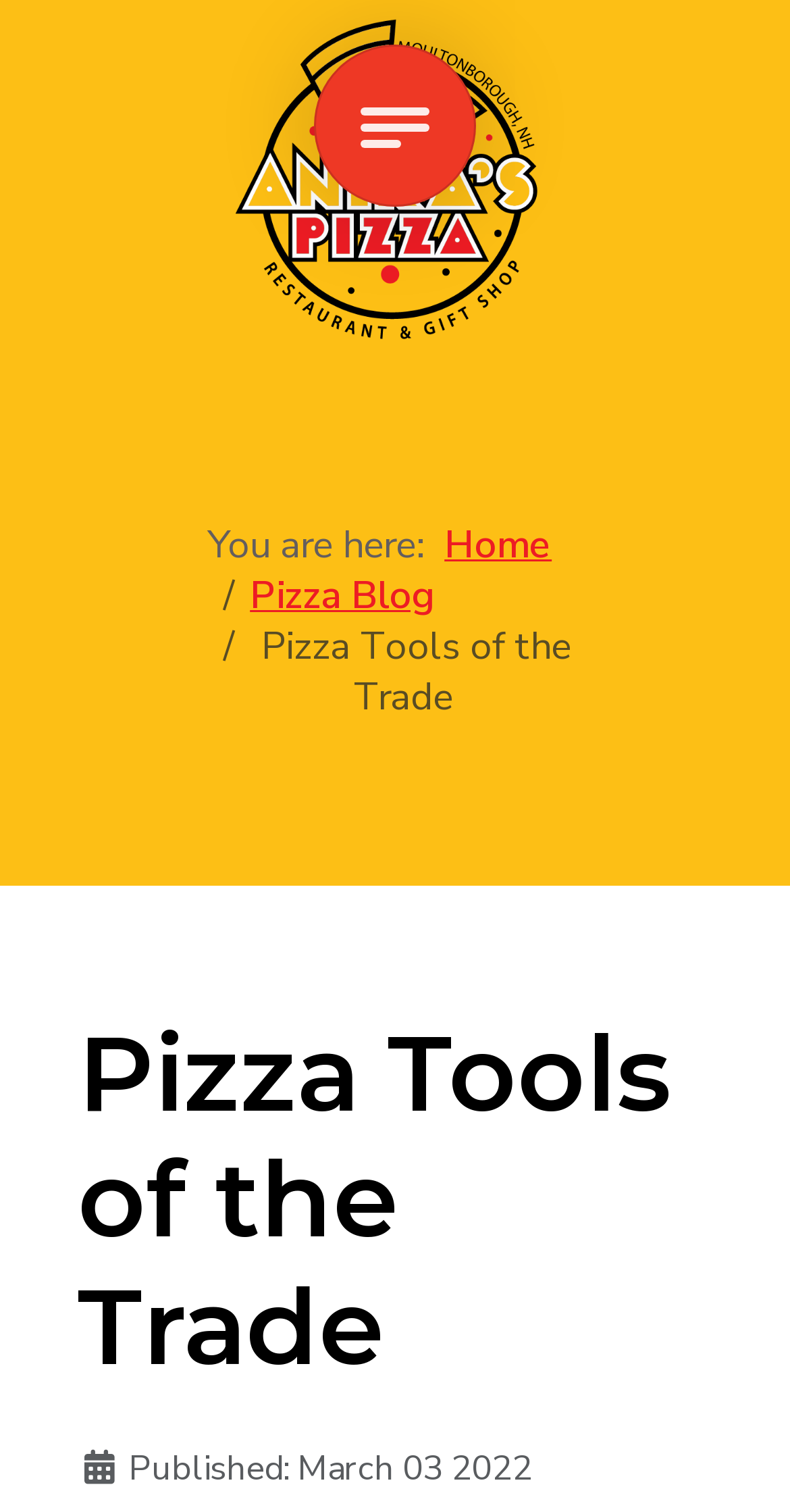Provide a comprehensive description of the webpage.

The webpage is about "Pizza Tools of the Trade". At the top left corner, there is a logo secondary page element with an image. Next to it, on the top right, is a button to toggle navigation. Below the logo, there is a breadcrumbs navigation section that displays the current location, "You are here:", with links to "Home" and "Pizza Blog". The title "Pizza Tools of the Trade" is also displayed in this section.

Further down, there is a main heading with the same title, "Pizza Tools of the Trade". Below the heading, there is a description list section that contains a detail section with a published date, "March 03 2022".